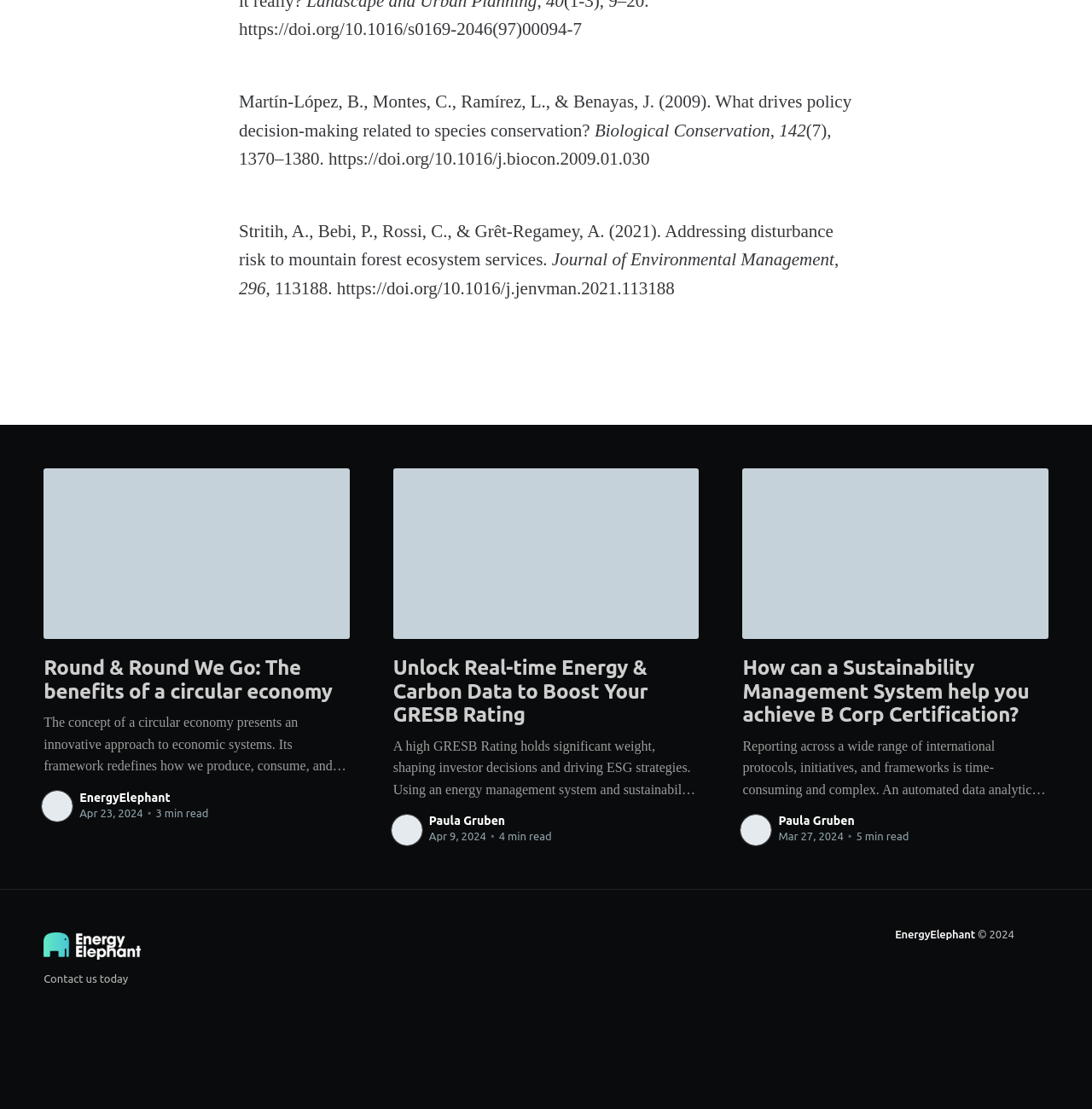Who is the author of the second article?
Please provide a single word or phrase based on the screenshot.

Paula Gruben